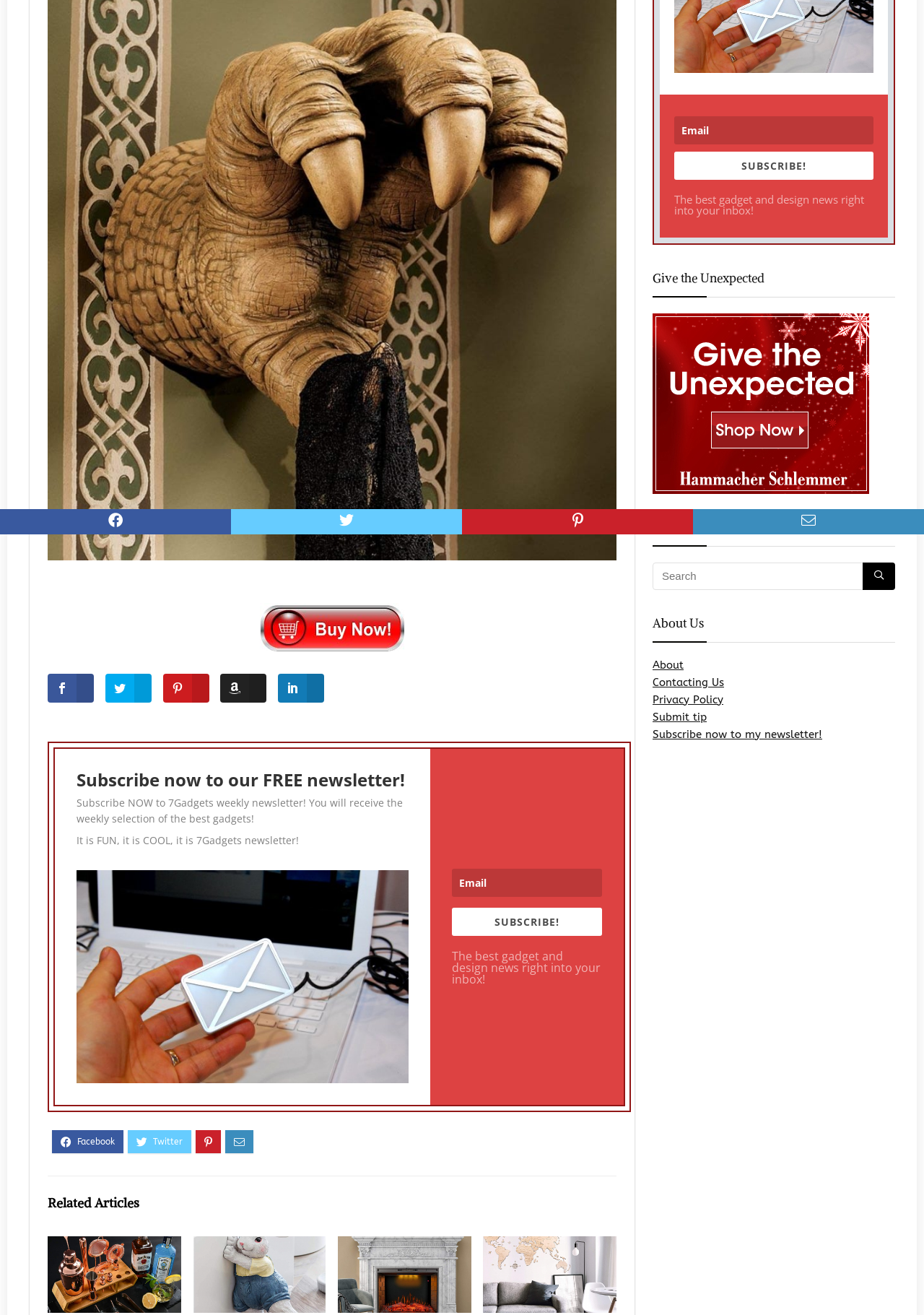Provide the bounding box coordinates for the UI element that is described by this text: "alt="Link to buy" title="Buy now!"". The coordinates should be in the form of four float numbers between 0 and 1: [left, top, right, bottom].

[0.281, 0.461, 0.438, 0.471]